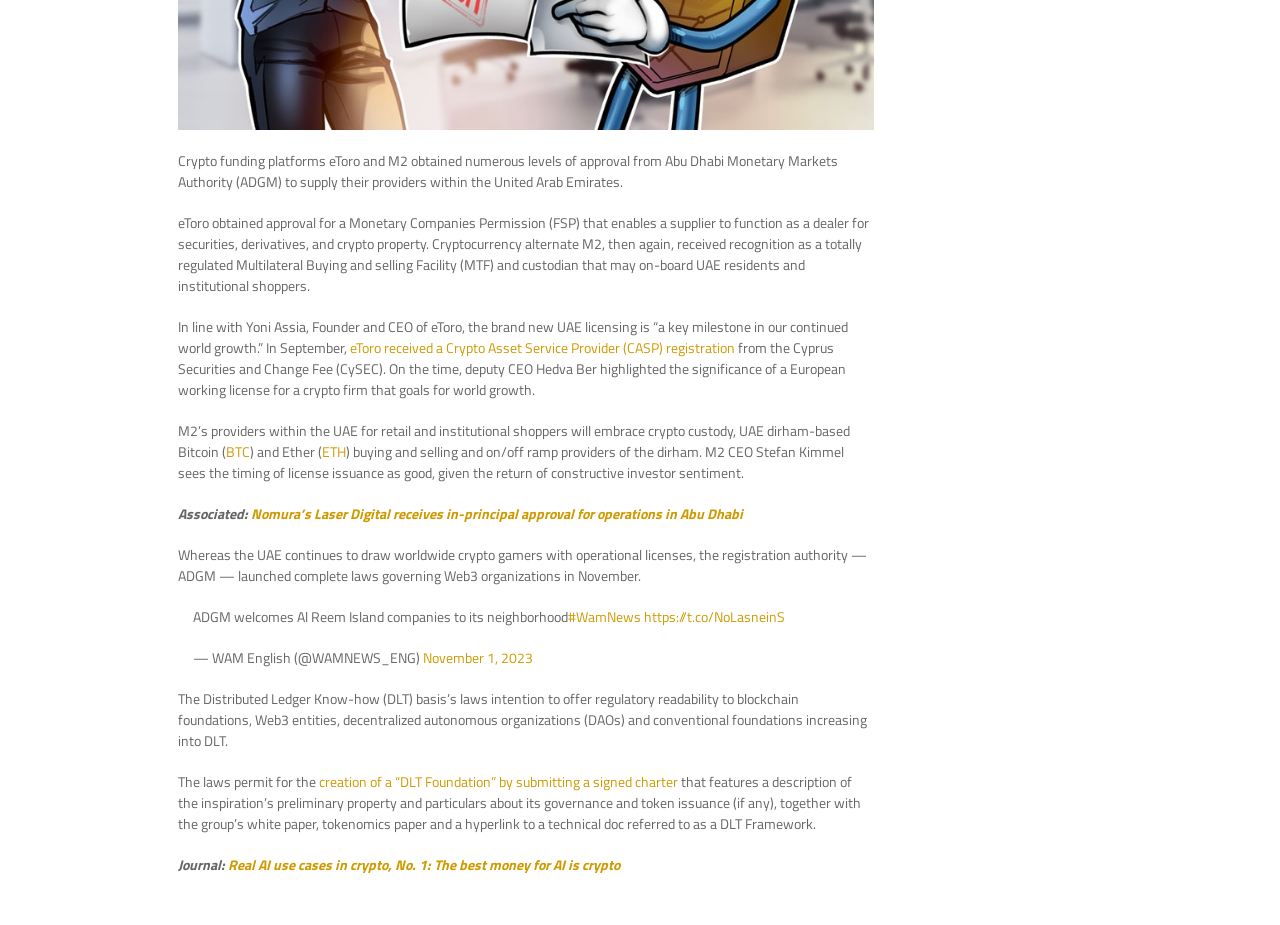What is the purpose of the DLT Foundation's laws?
Based on the visual, give a brief answer using one word or a short phrase.

Regulatory clarity